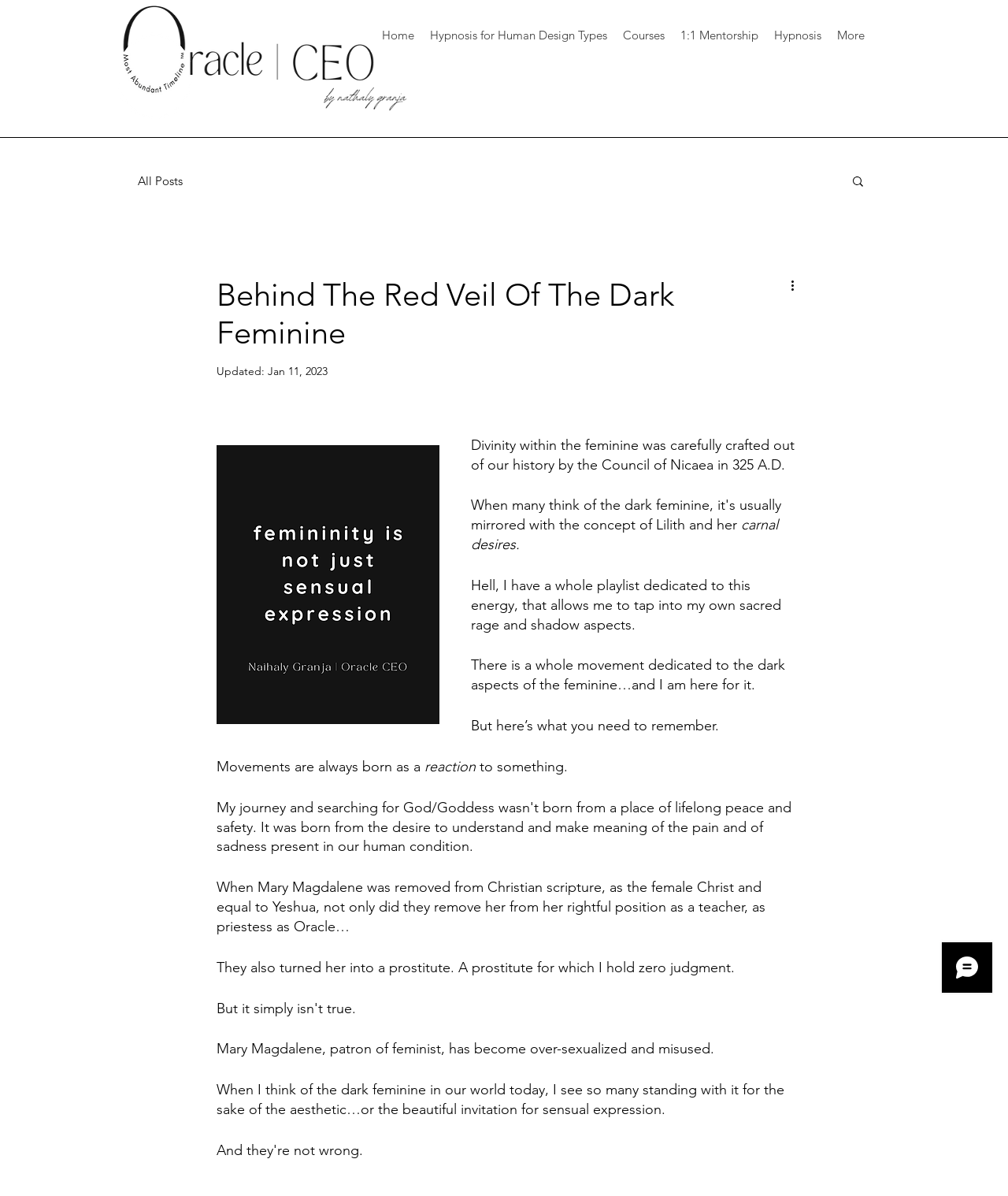Please identify the primary heading on the webpage and return its text.

Behind The Red Veil Of The Dark Feminine